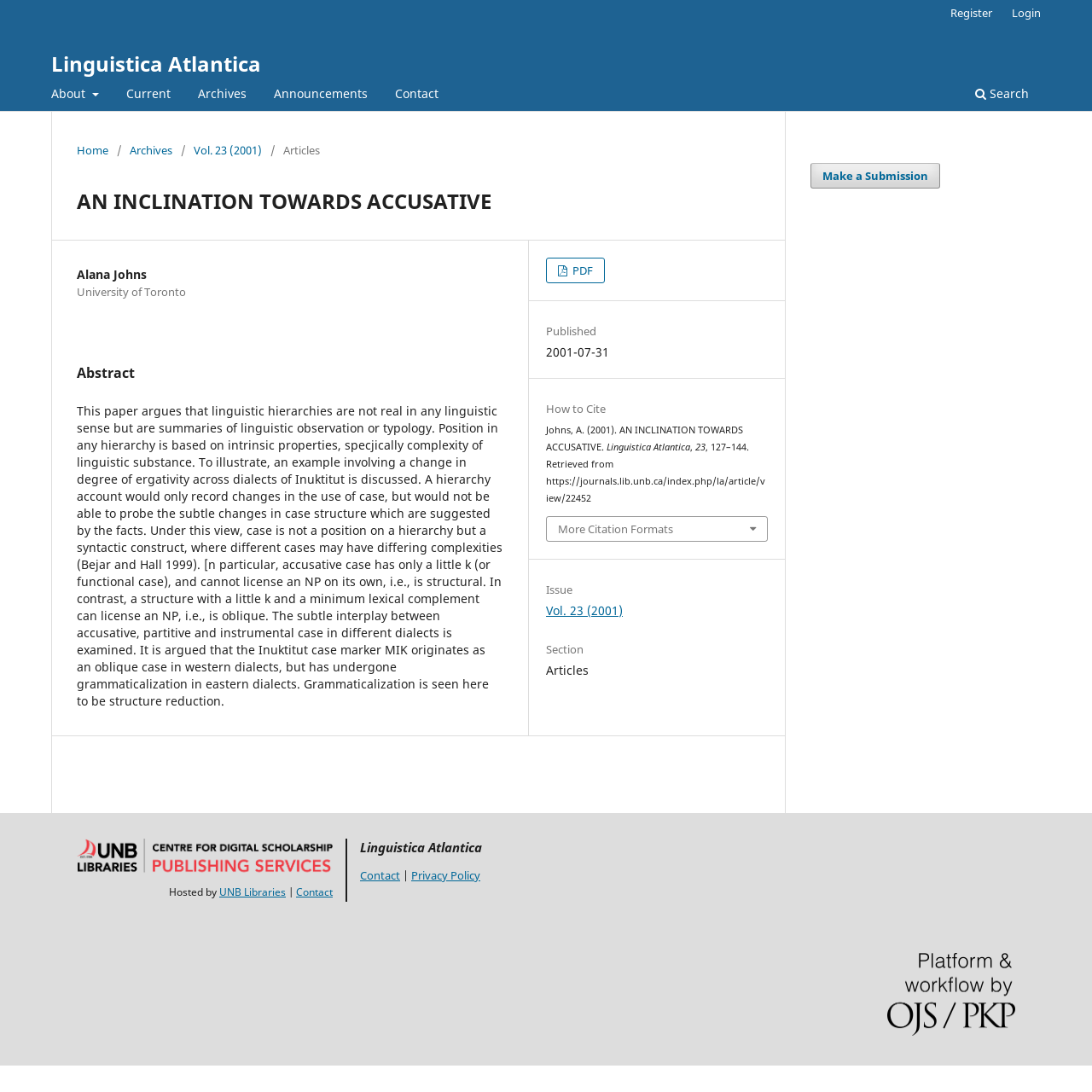Identify and provide the title of the webpage.

AN INCLINATION TOWARDS ACCUSATIVE